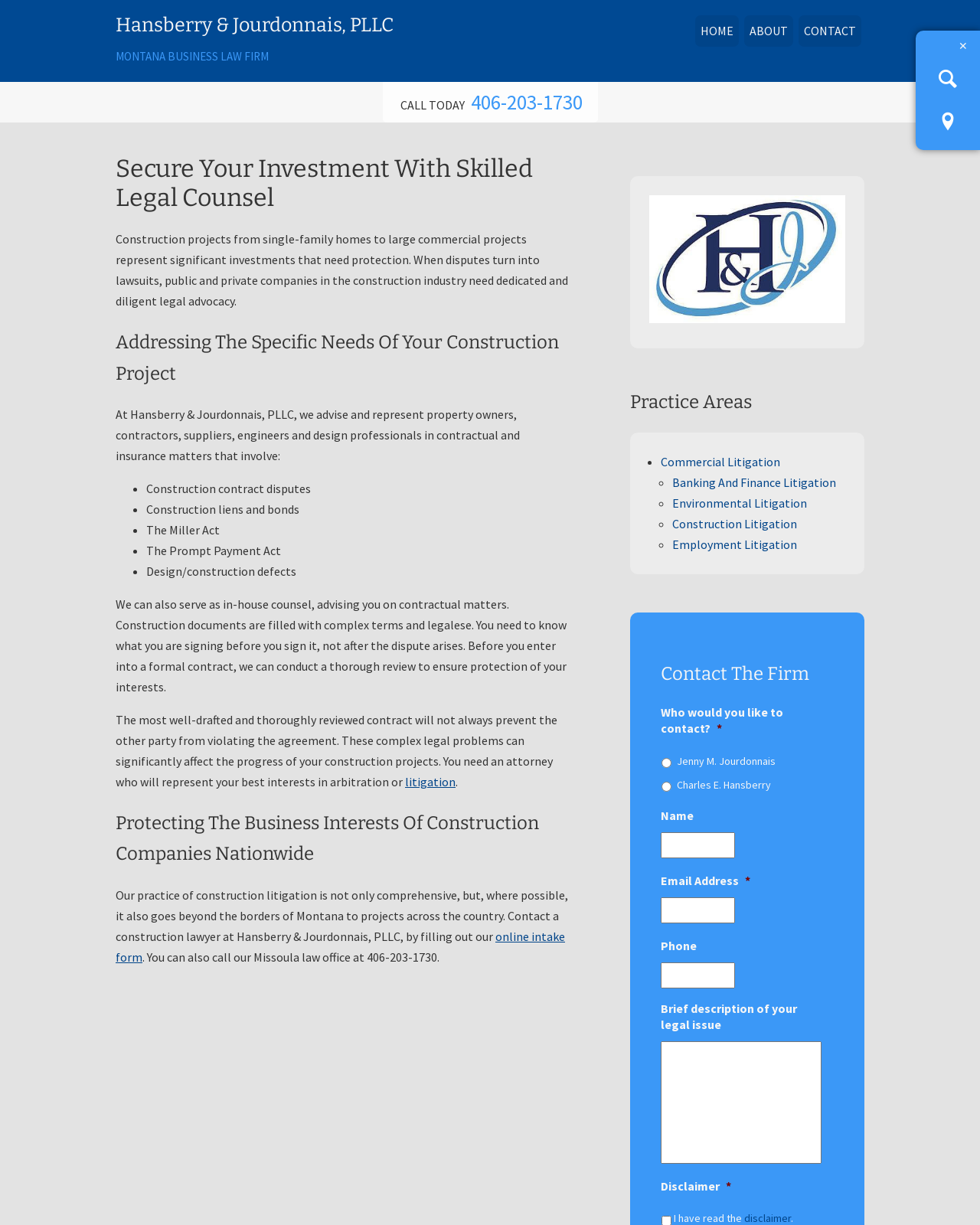Identify the main heading of the webpage and provide its text content.

Secure Your Investment With Skilled Legal Counsel